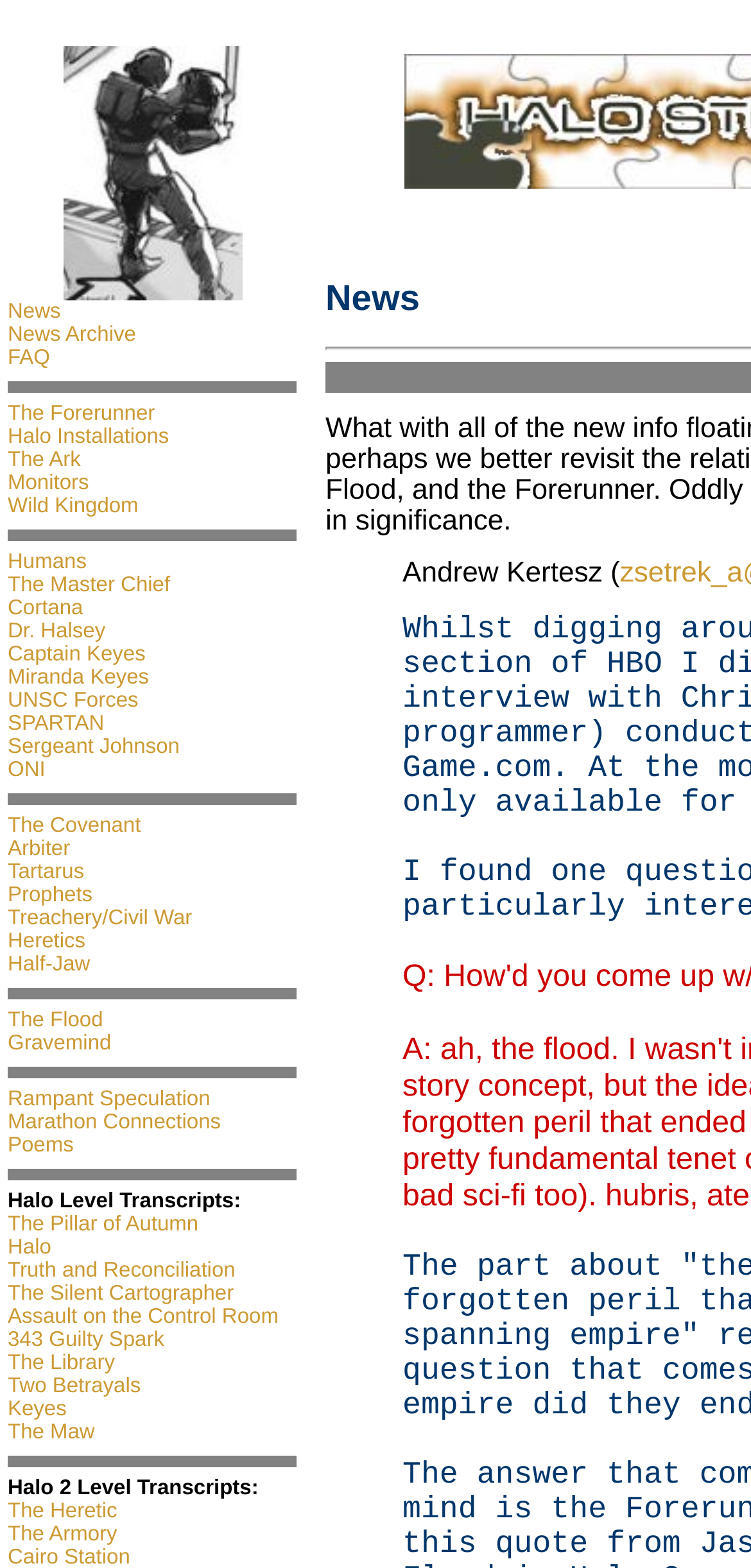Provide your answer in a single word or phrase: 
What is the text above the 'Halo Level Transcripts' section?

Halo Level Transcripts: